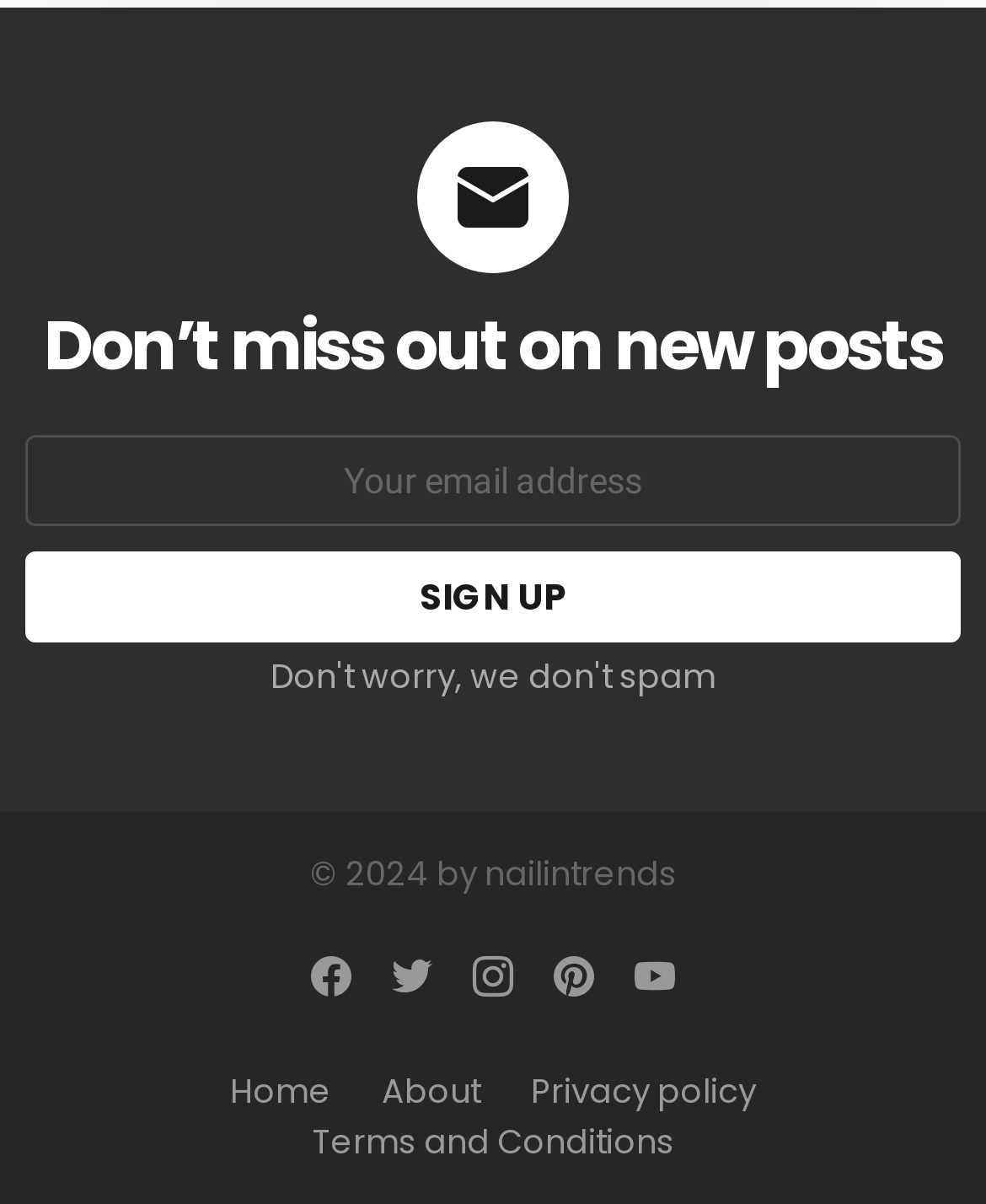Determine the bounding box coordinates of the clickable area required to perform the following instruction: "Go to Home". The coordinates should be represented as four float numbers between 0 and 1: [left, top, right, bottom].

[0.208, 0.891, 0.362, 0.925]